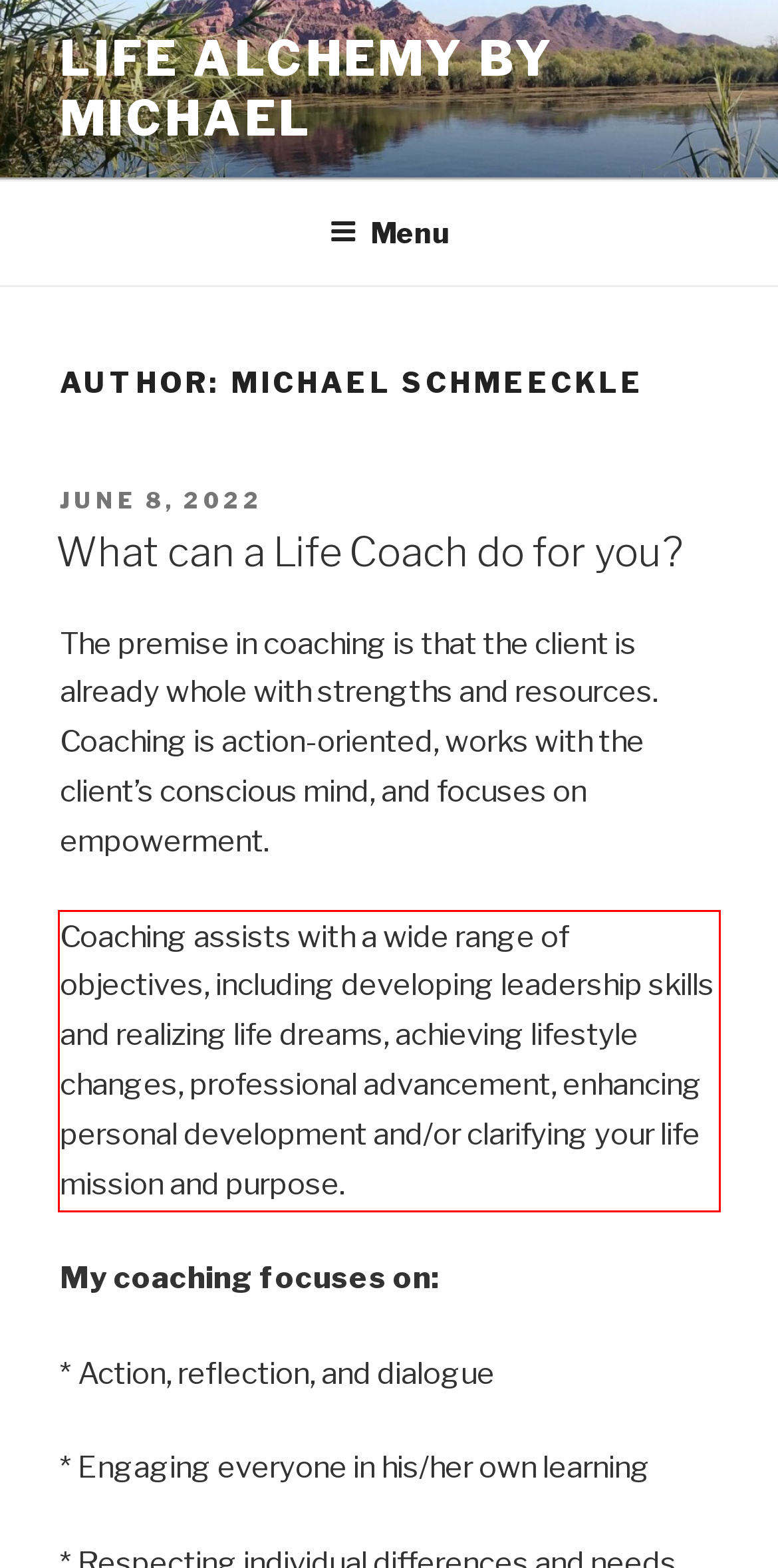Review the webpage screenshot provided, and perform OCR to extract the text from the red bounding box.

Coaching assists with a wide range of objectives, including developing leadership skills and realizing life dreams, achieving lifestyle changes, professional advancement, enhancing personal development and/or clarifying your life mission and purpose.